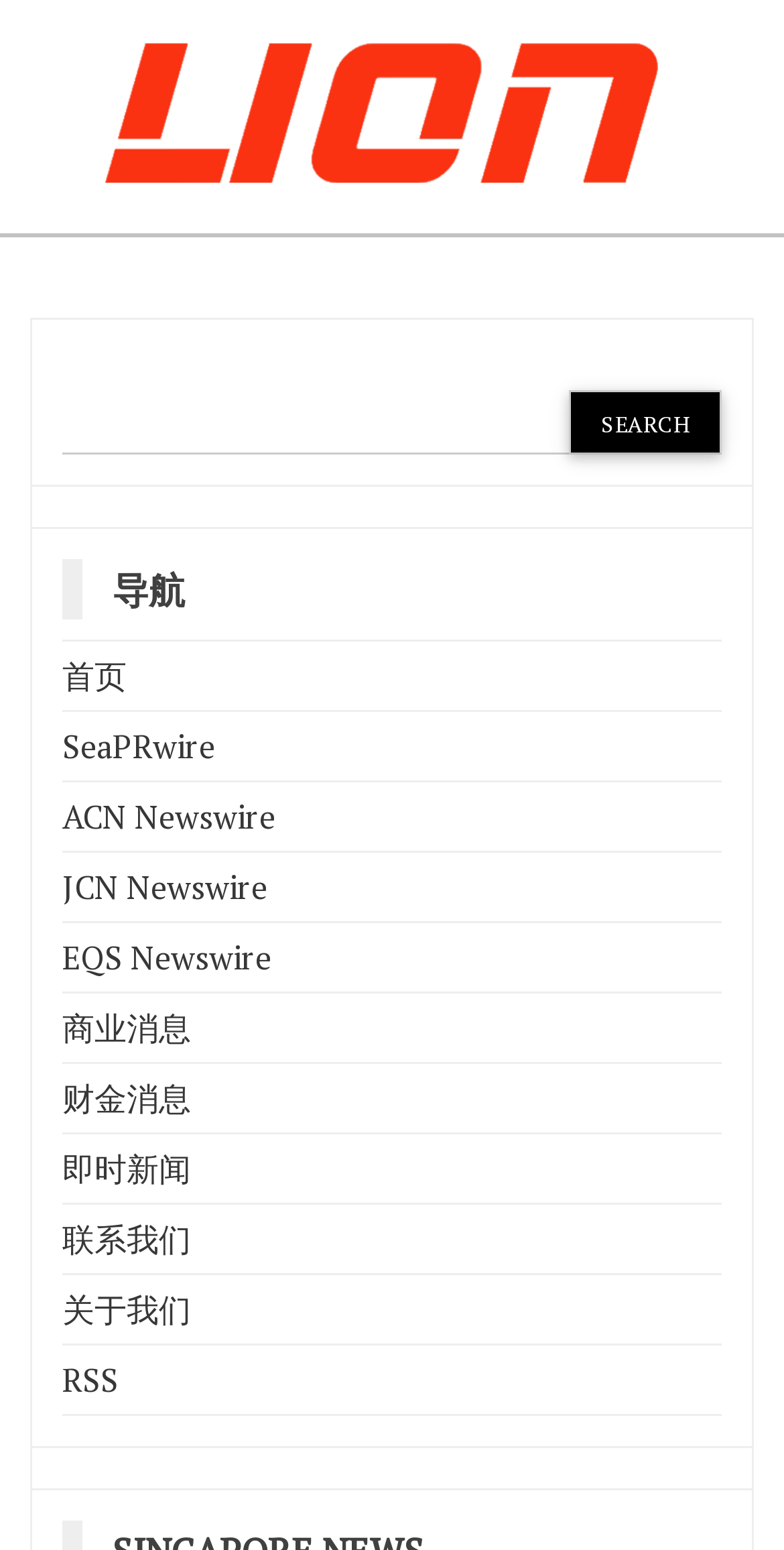Locate the UI element described by alt="Lion City Life" and provide its bounding box coordinates. Use the format (top-left x, top-left y, bottom-right x, bottom-right y) with all values as floating point numbers between 0 and 1.

[0.038, 0.058, 0.962, 0.086]